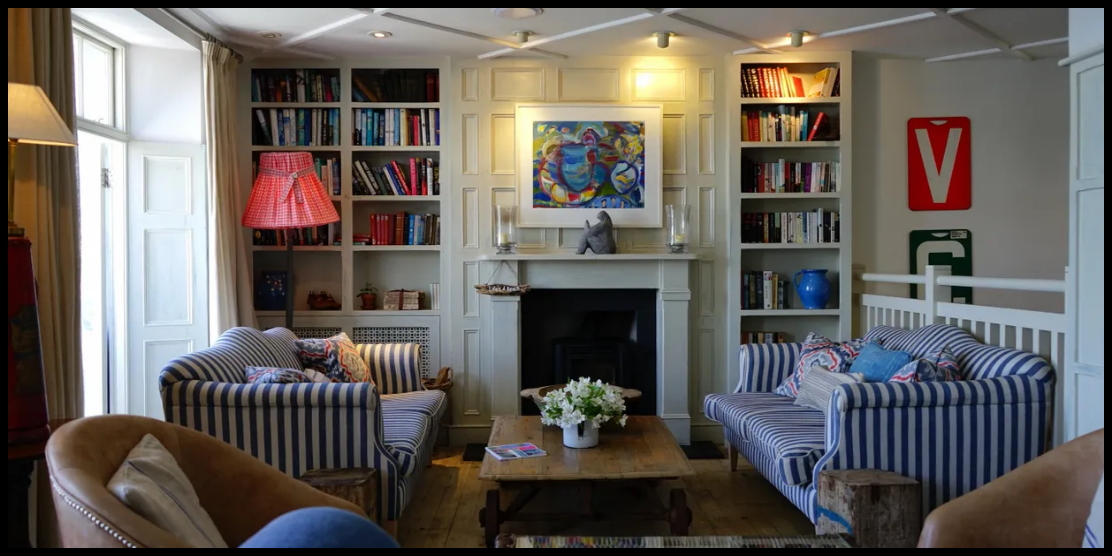What is above the mantelpiece?
We need a detailed and exhaustive answer to the question. Please elaborate.

According to the caption, 'a colorful piece of artwork hangs above the mantelpiece', which indicates that the artwork is located above the mantelpiece.